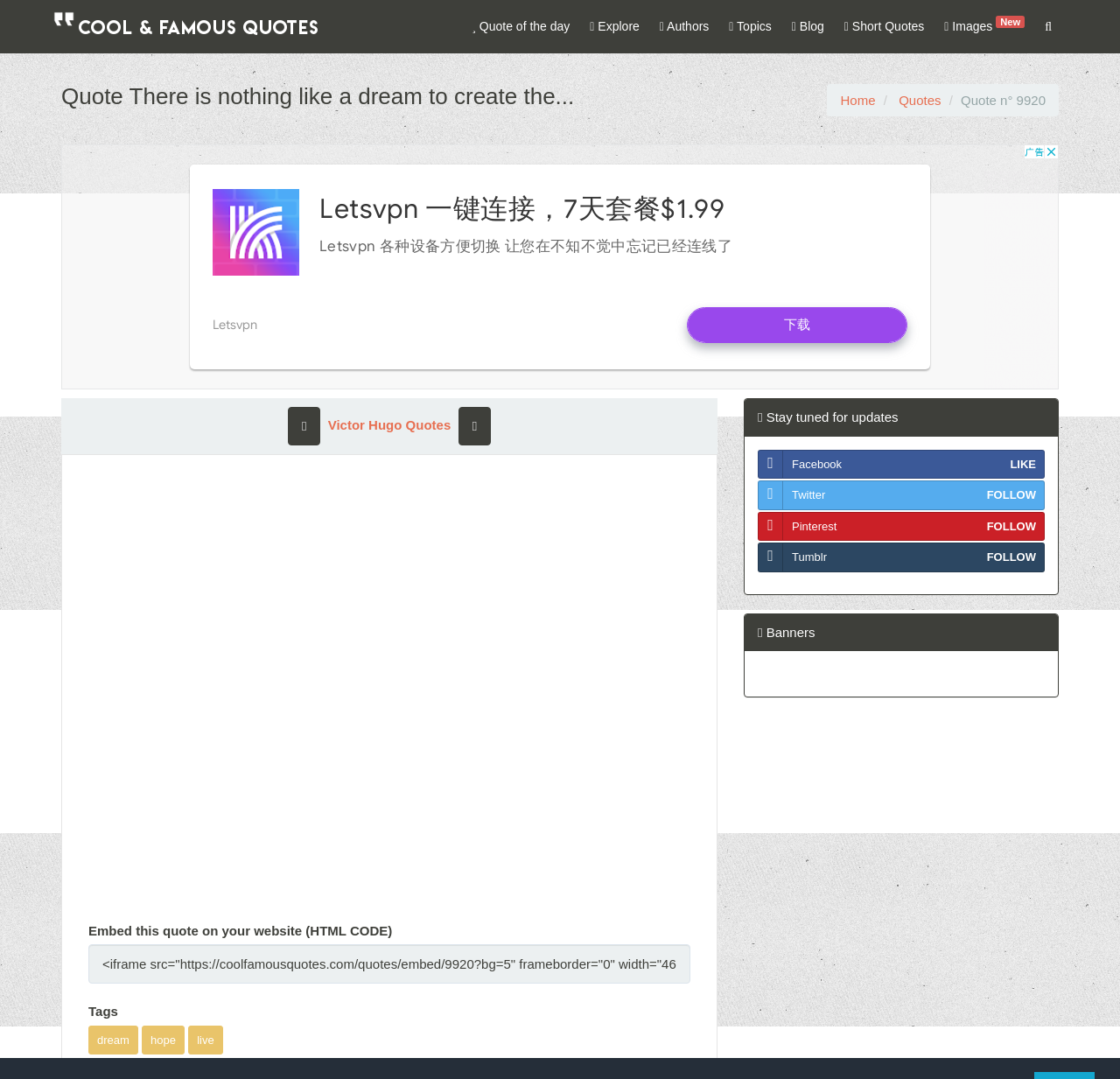What social media platforms can you follow?
Offer a detailed and full explanation in response to the question.

I found the social media platforms by looking at the link elements with the texts 'Facebook  LIKE', 'Twitter  FOLLOW', 'Pinterest  FOLLOW', and 'Tumblr  FOLLOW' which are located at the bottom of the webpage, indicating that you can follow the website on these social media platforms.